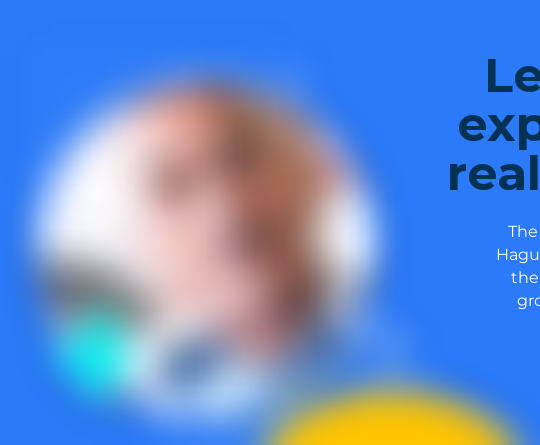What is Paul Hague's profession?
Utilize the image to construct a detailed and well-explained answer.

According to the caption, Paul Hague is a prominent consultant with over 30 years of experience in the B2B landscape, known for his influential role in helping major brands develop successful marketing strategies.